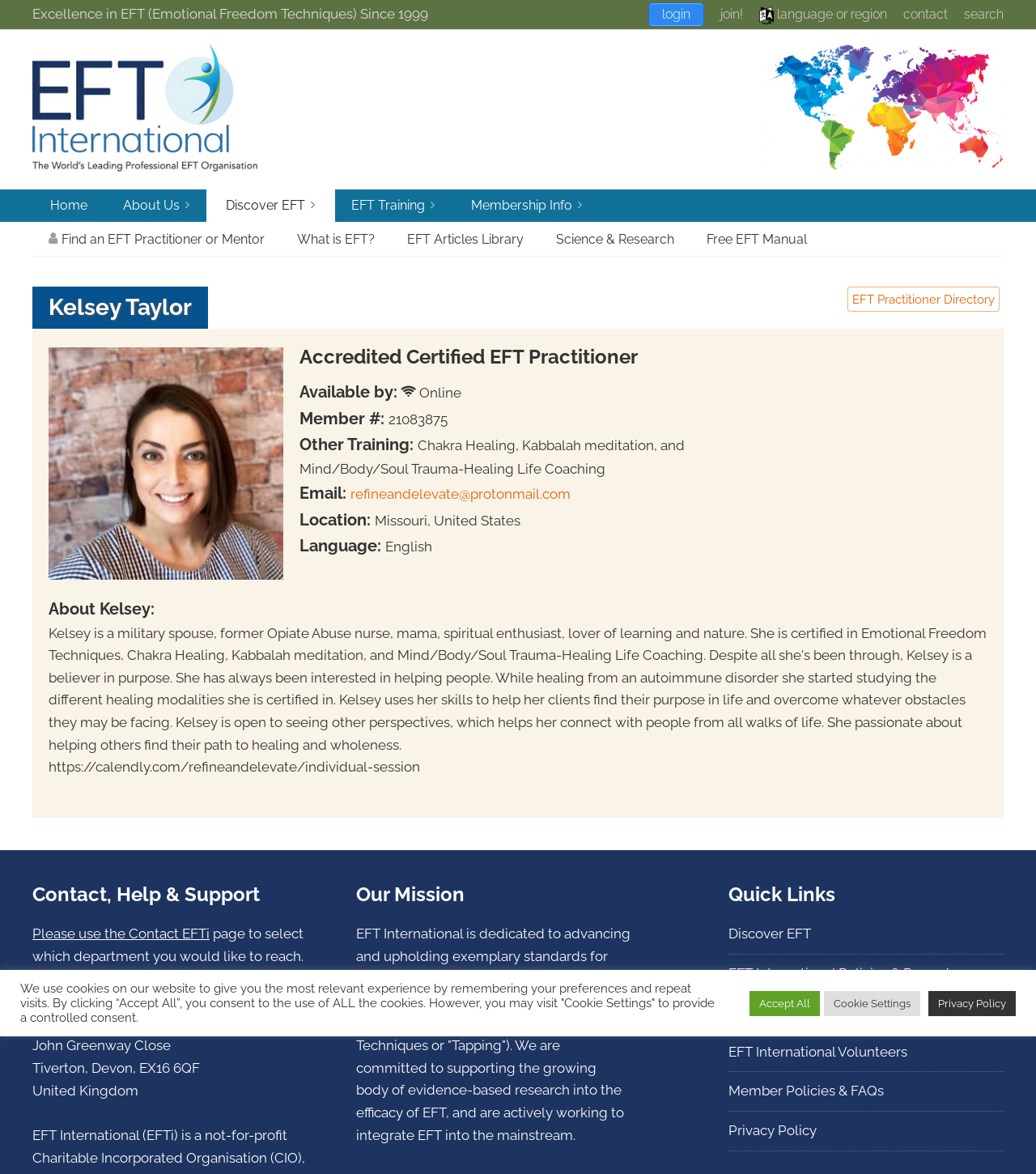How can you contact Kelsey Taylor?
Respond to the question with a well-detailed and thorough answer.

Kelsey Taylor's contact information is provided on the webpage, which includes an email address 'refineandelevate@protonmail.com'.